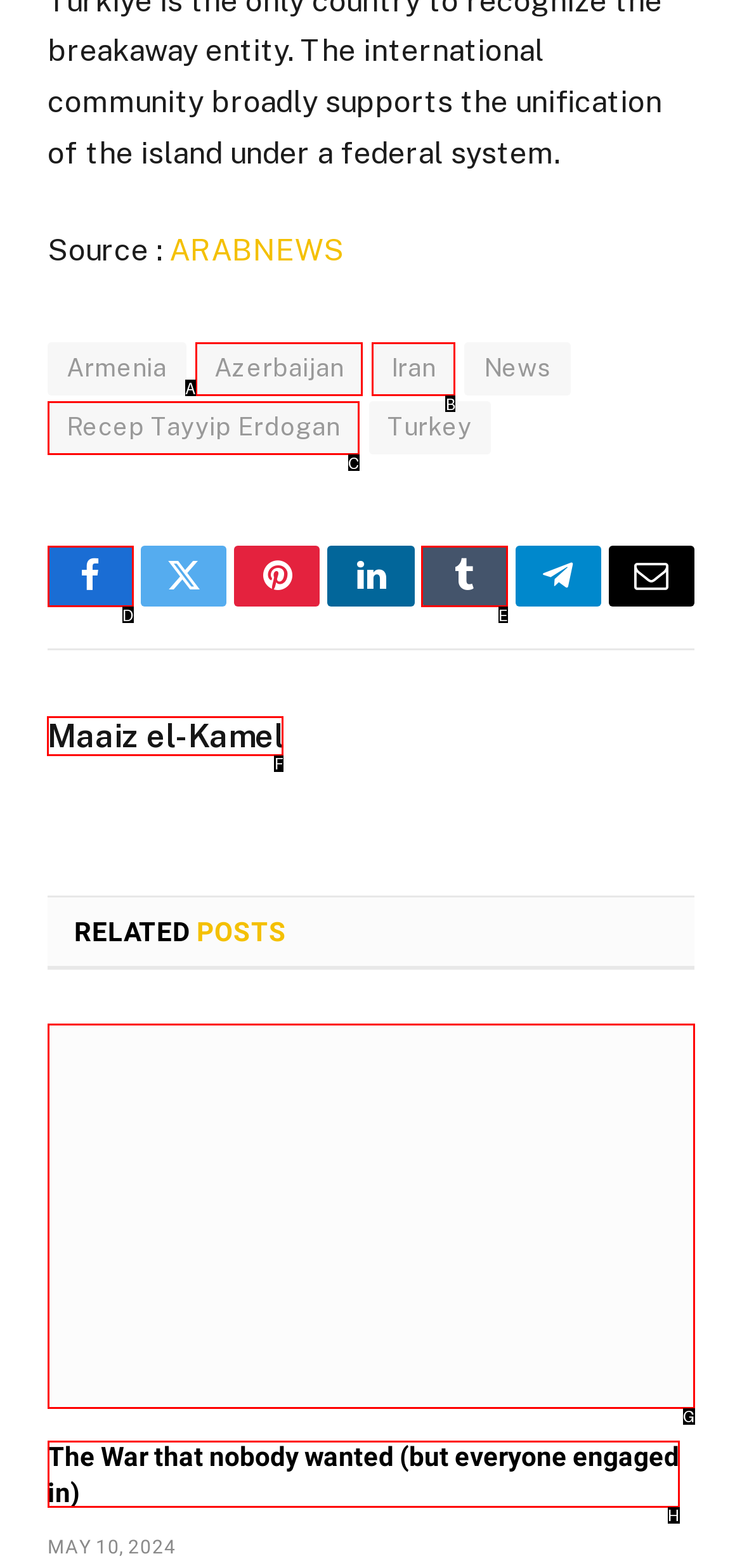From the given options, choose the one to complete the task: Visit the author Maaiz el-Kamel's page
Indicate the letter of the correct option.

F